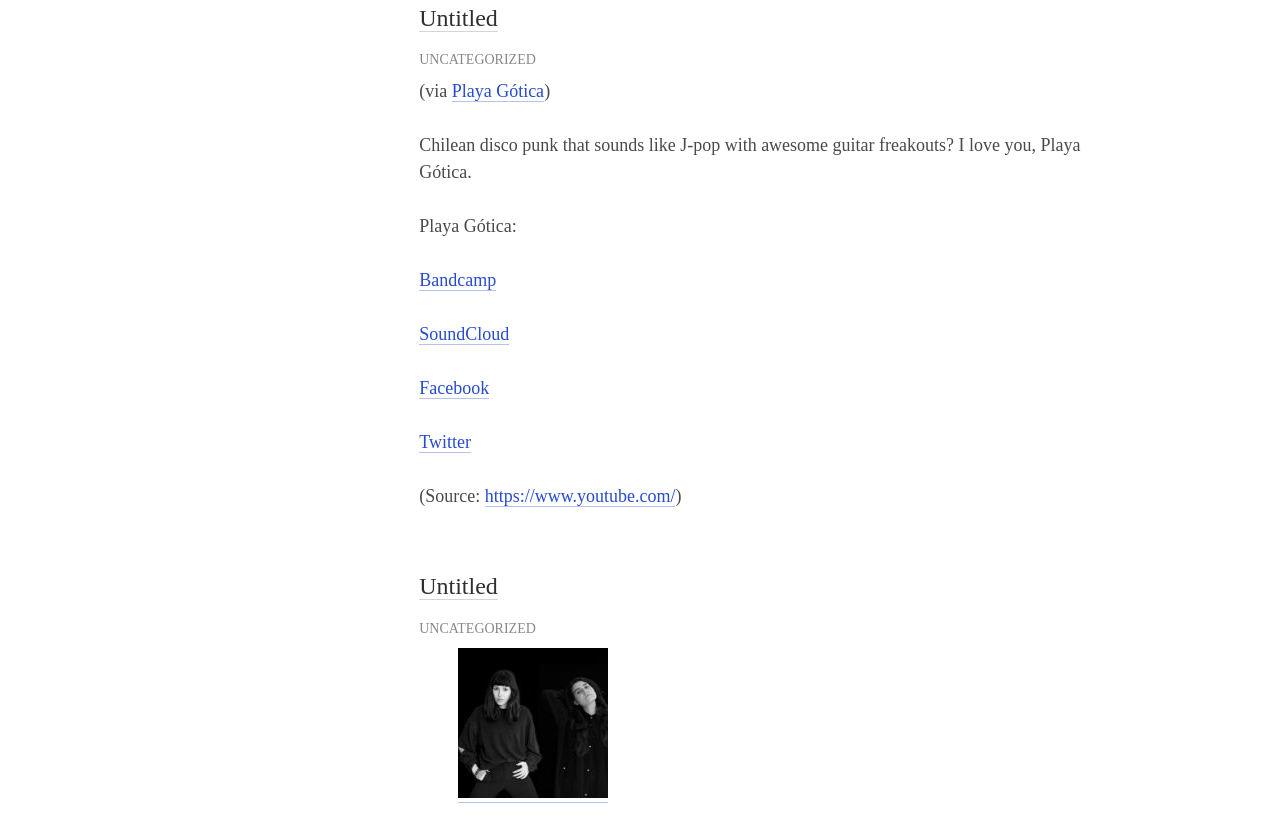Identify the bounding box for the UI element specified in this description: "Playa Gótica". The coordinates must be four float numbers between 0 and 1, formatted as [left, top, right, bottom].

[0.353, 0.097, 0.425, 0.122]